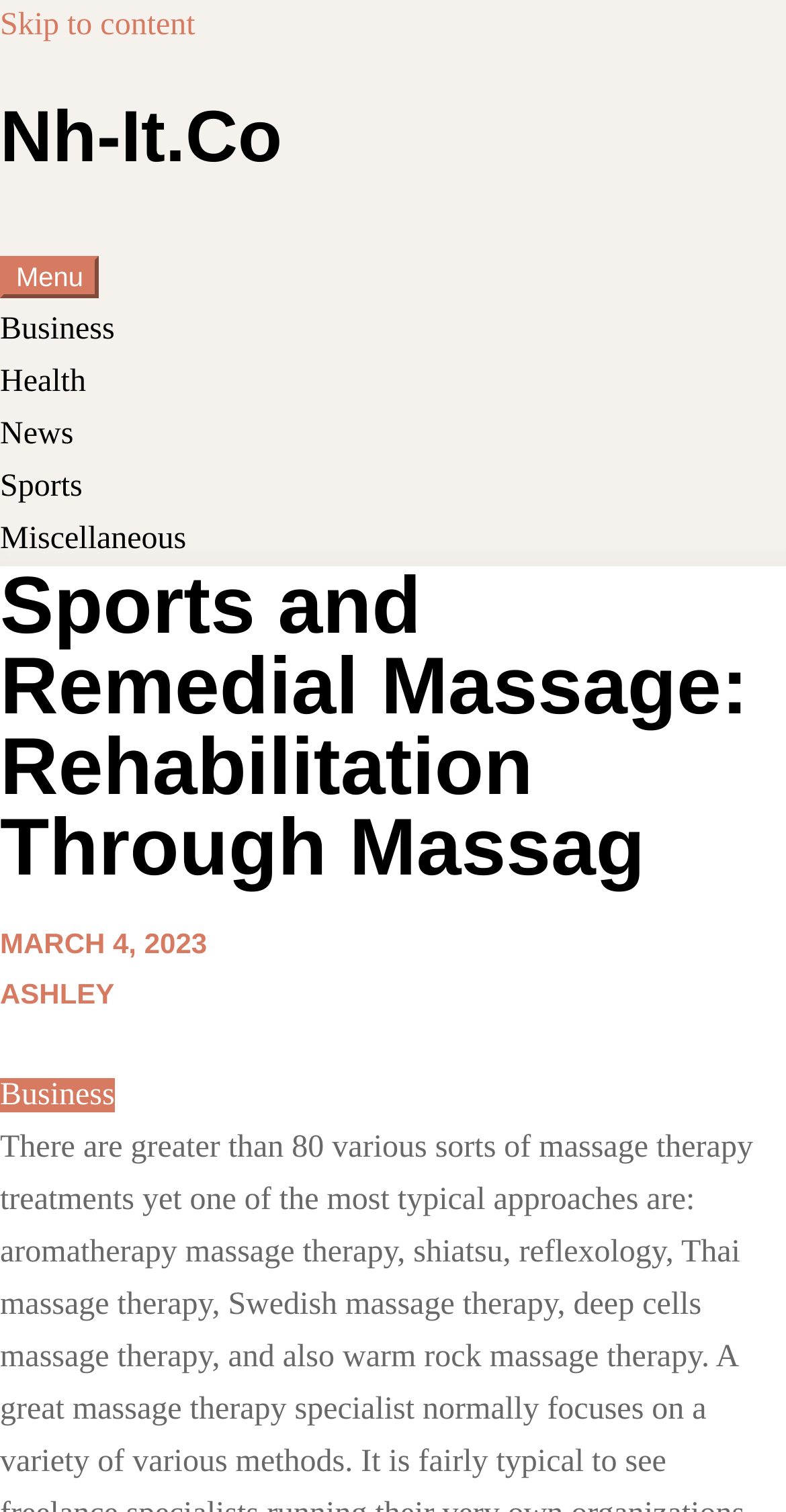Provide the bounding box coordinates for the area that should be clicked to complete the instruction: "explore diamond segments".

None